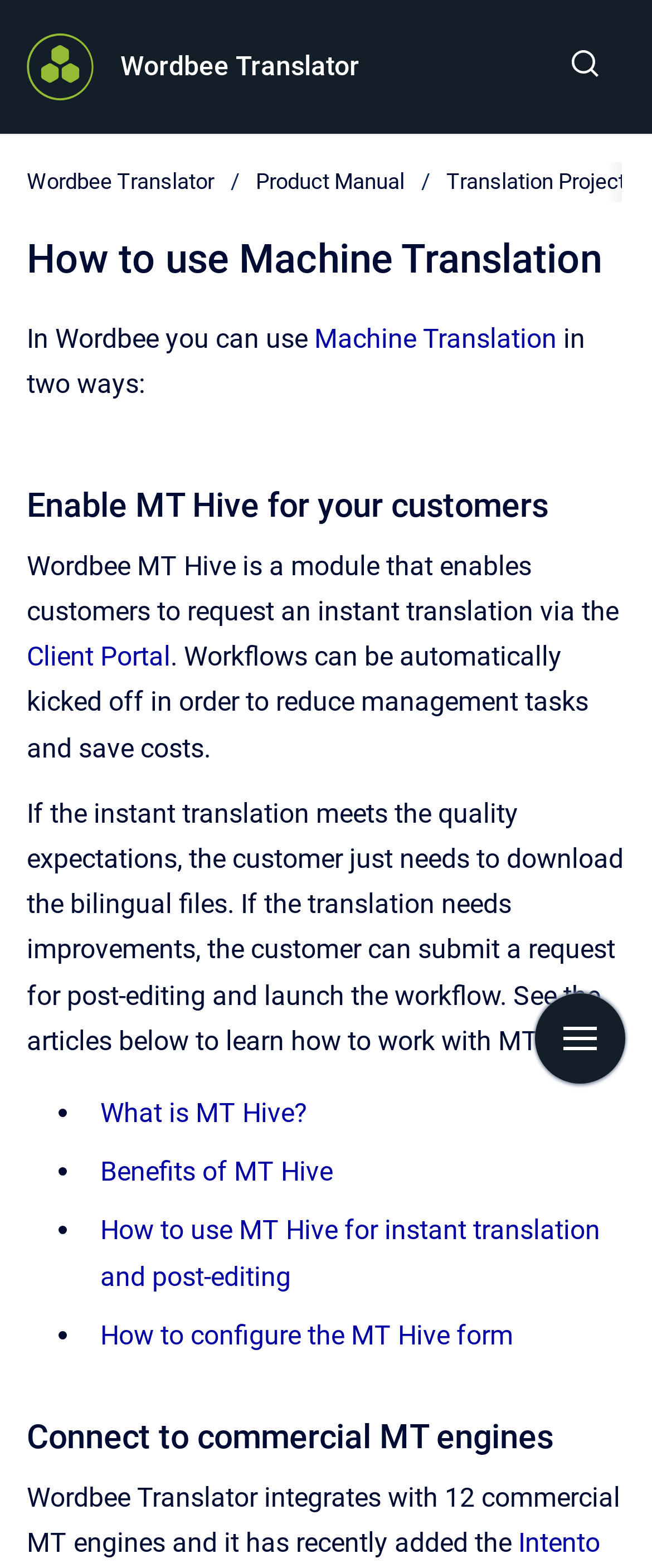Generate a comprehensive caption for the webpage you are viewing.

The webpage is about using Machine Translation in Wordbee, with a focus on enabling MT Hive for customers. At the top left, there is a link to the homepage, and next to it, a link to Wordbee Translator. On the top right, there is a button to show the search form. 

Below the top navigation, there is a breadcrumb navigation with links to Wordbee Translator and Product Manual. The main content starts with a header that reads "How to use Machine Translation". 

The first paragraph explains that Machine Translation can be used in two ways, with a link to the term "Machine Translation". The text continues to describe the benefits of using MT Hive, including enabling customers to request instant translations and automating workflows to reduce management tasks and save costs. 

There is a link to the "Client Portal" in the middle of the text. The text then explains the process of working with MT Hive, including downloading bilingual files and submitting requests for post-editing. 

Below this text, there are four links to articles about MT Hive, including "What is MT Hive?", "Benefits of MT Hive", "How to use MT Hive for instant translation and post-editing", and "How to configure the MT Hive form". These links are marked with bullet points. 

Finally, there is a heading that reads "Connect to commercial MT engines", followed by a paragraph of text that explains Wordbee Translator's integration with 12 commercial MT engines.